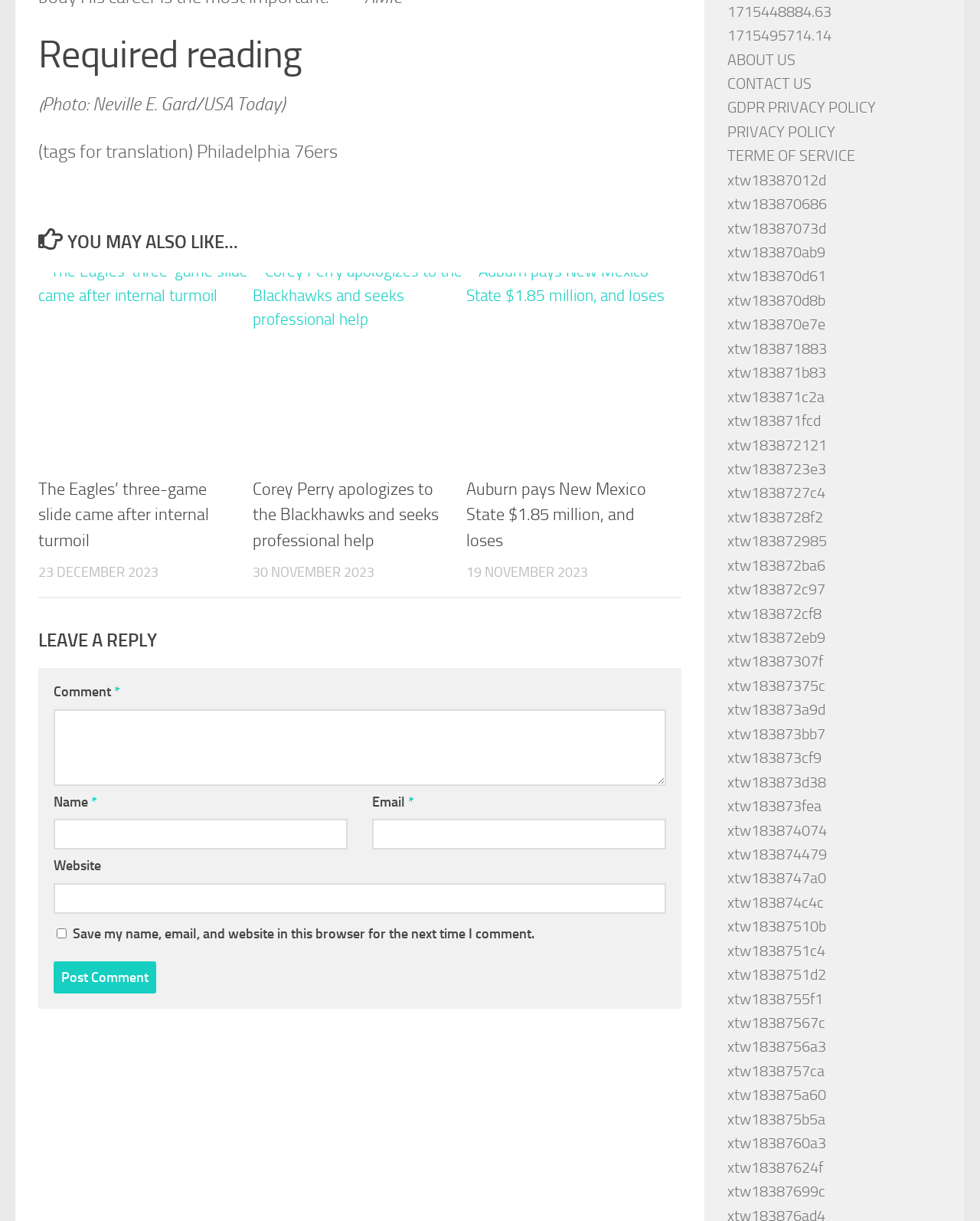Reply to the question with a brief word or phrase: What is the purpose of the textbox labeled 'Email'?

To input email address